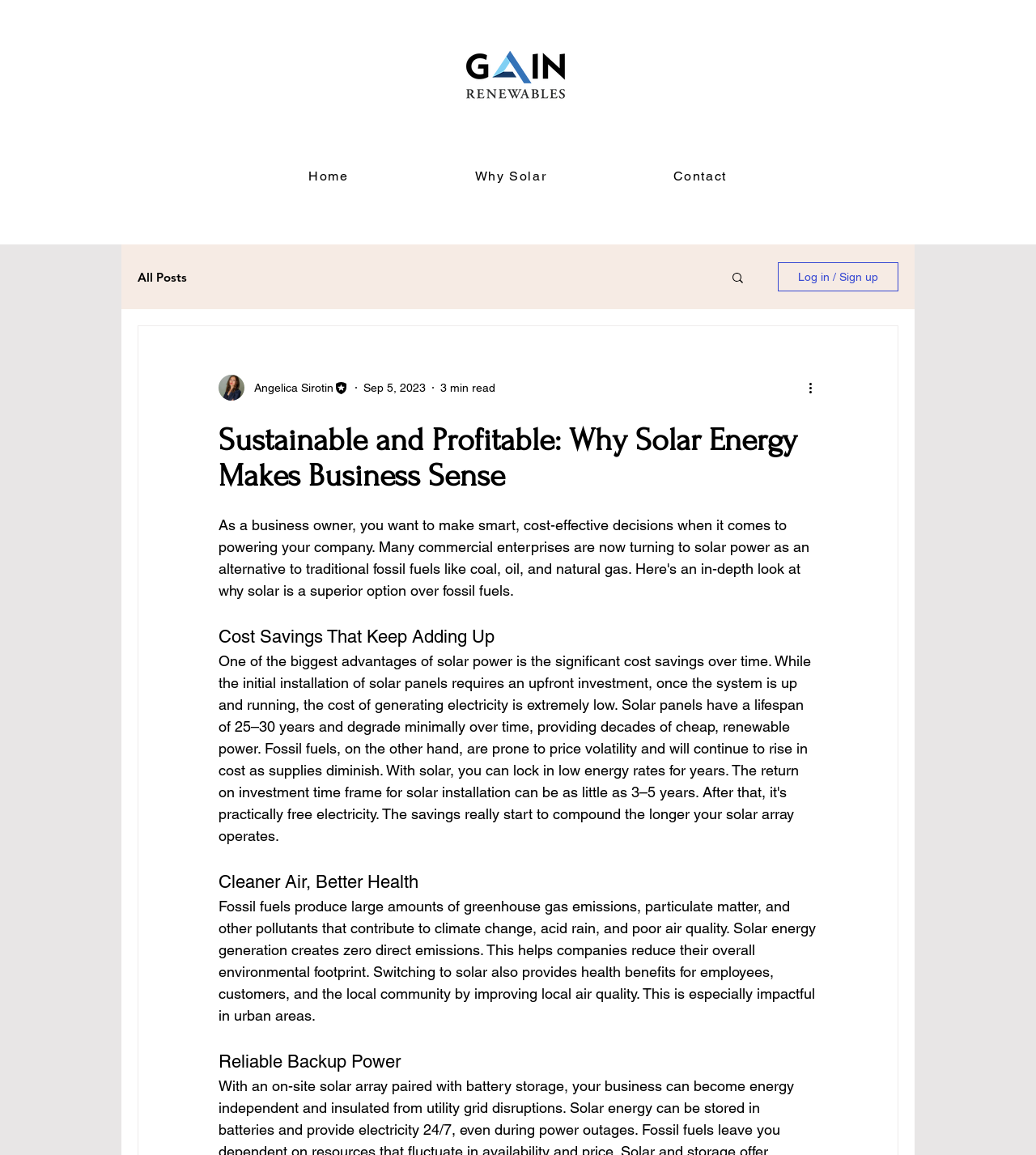Please identify the bounding box coordinates of the region to click in order to complete the given instruction: "Search for something". The coordinates should be four float numbers between 0 and 1, i.e., [left, top, right, bottom].

[0.705, 0.234, 0.72, 0.249]